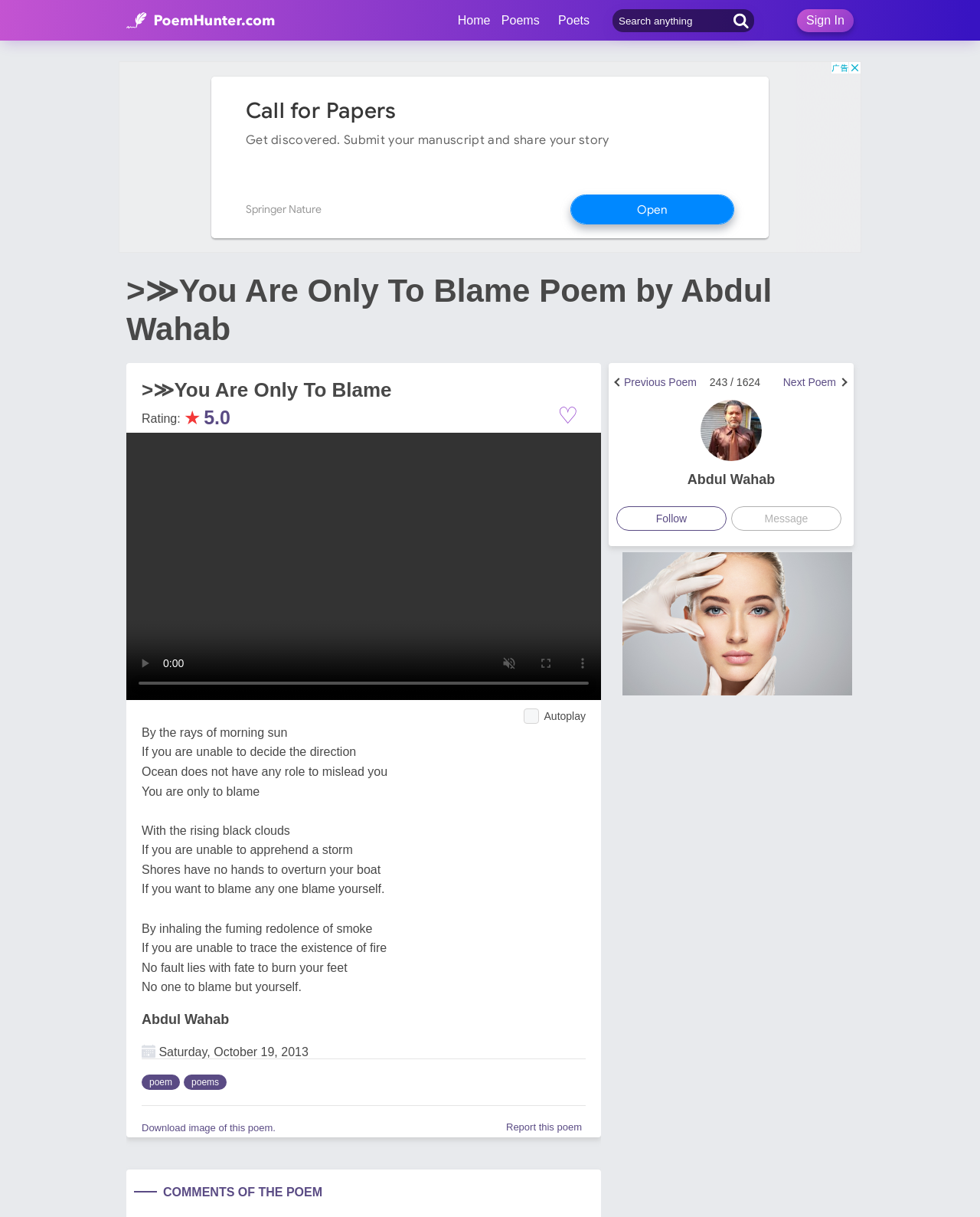Specify the bounding box coordinates of the area that needs to be clicked to achieve the following instruction: "Search for a poem".

[0.625, 0.008, 0.77, 0.026]